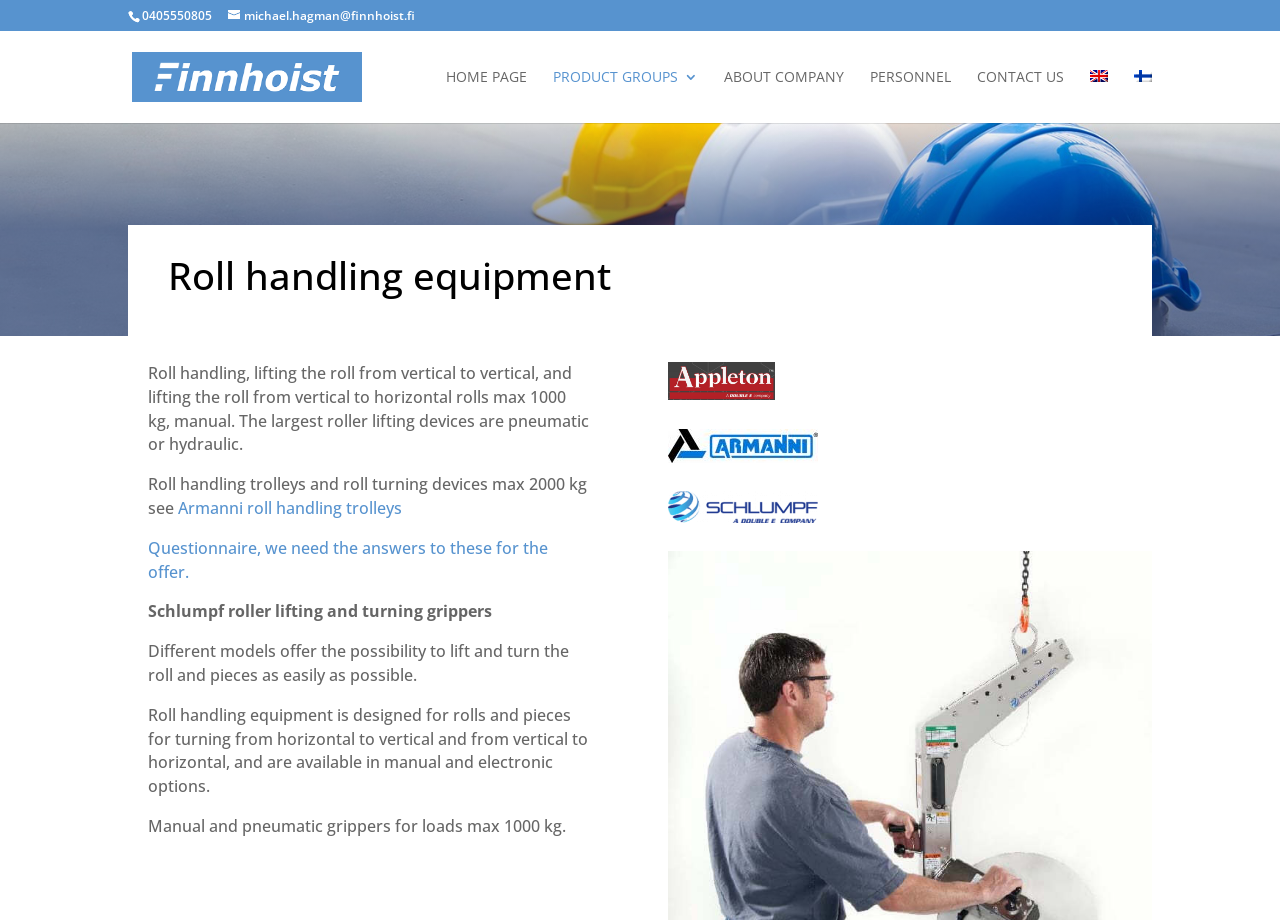Please examine the image and provide a detailed answer to the question: What is the maximum weight capacity of manual roll handling?

The maximum weight capacity of manual roll handling can be found in the text description, which states 'lifting the roll from vertical to vertical, and lifting the roll from vertical to horizontal rolls max 1000 kg, manual'.